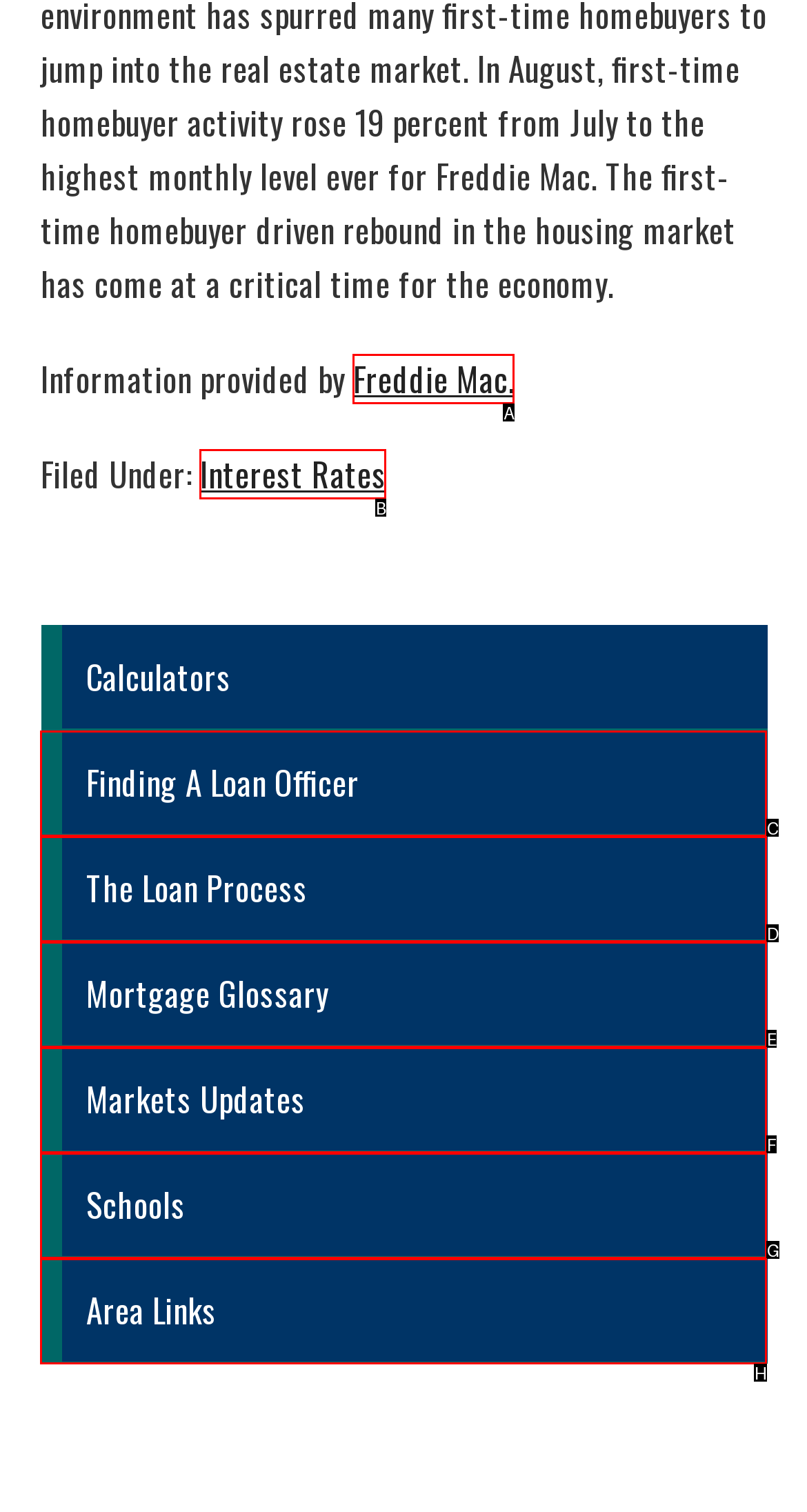Identify the letter of the UI element that corresponds to: Interest Rates
Respond with the letter of the option directly.

B